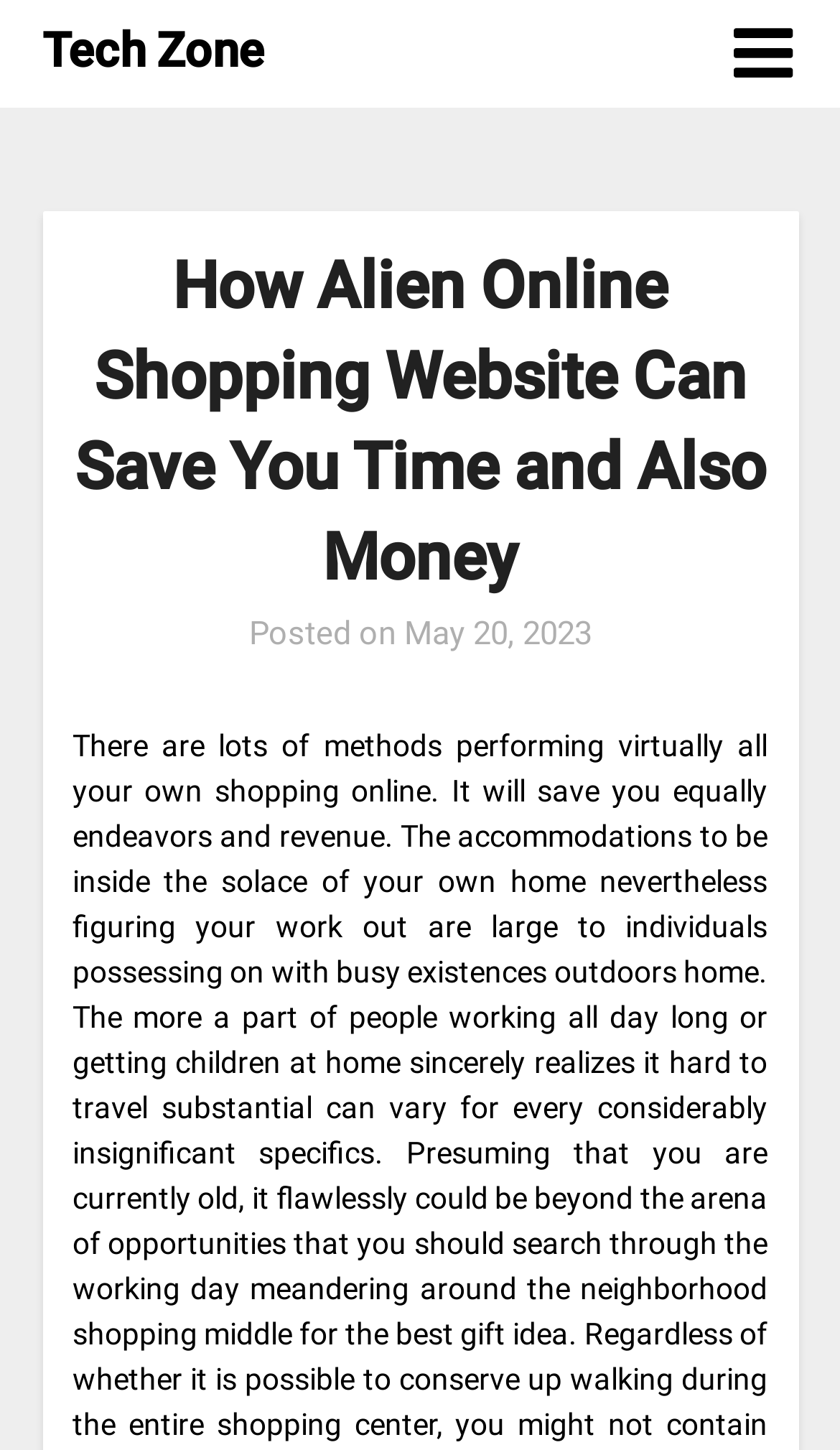Using floating point numbers between 0 and 1, provide the bounding box coordinates in the format (top-left x, top-left y, bottom-right x, bottom-right y). Locate the UI element described here: parent_node: Tech Zone

[0.873, 0.0, 0.95, 0.074]